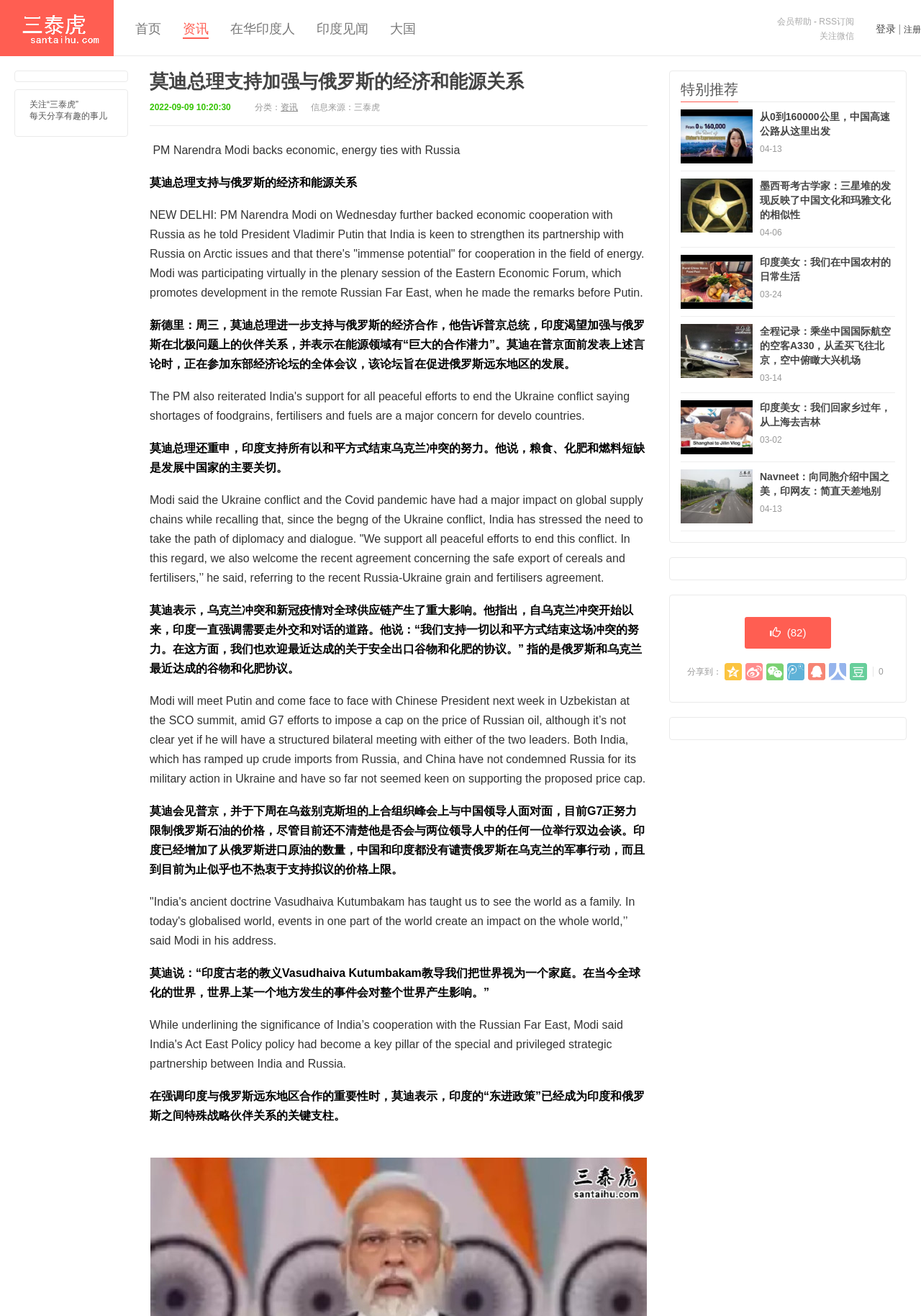Could you provide the bounding box coordinates for the portion of the screen to click to complete this instruction: "click the '关注微信' link"?

[0.89, 0.024, 0.927, 0.031]